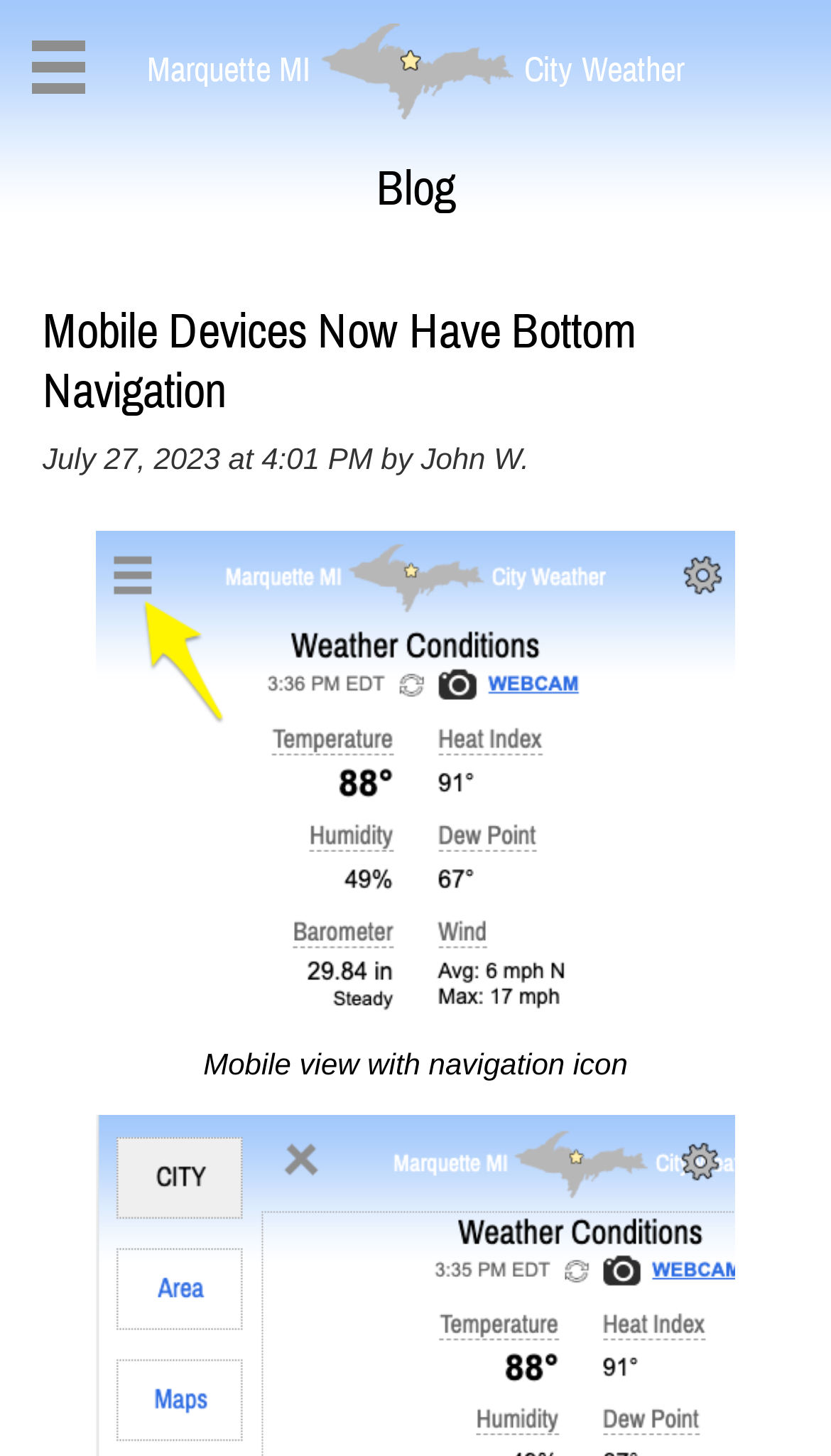What is the city's name?
Based on the image, provide a one-word or brief-phrase response.

Marquette